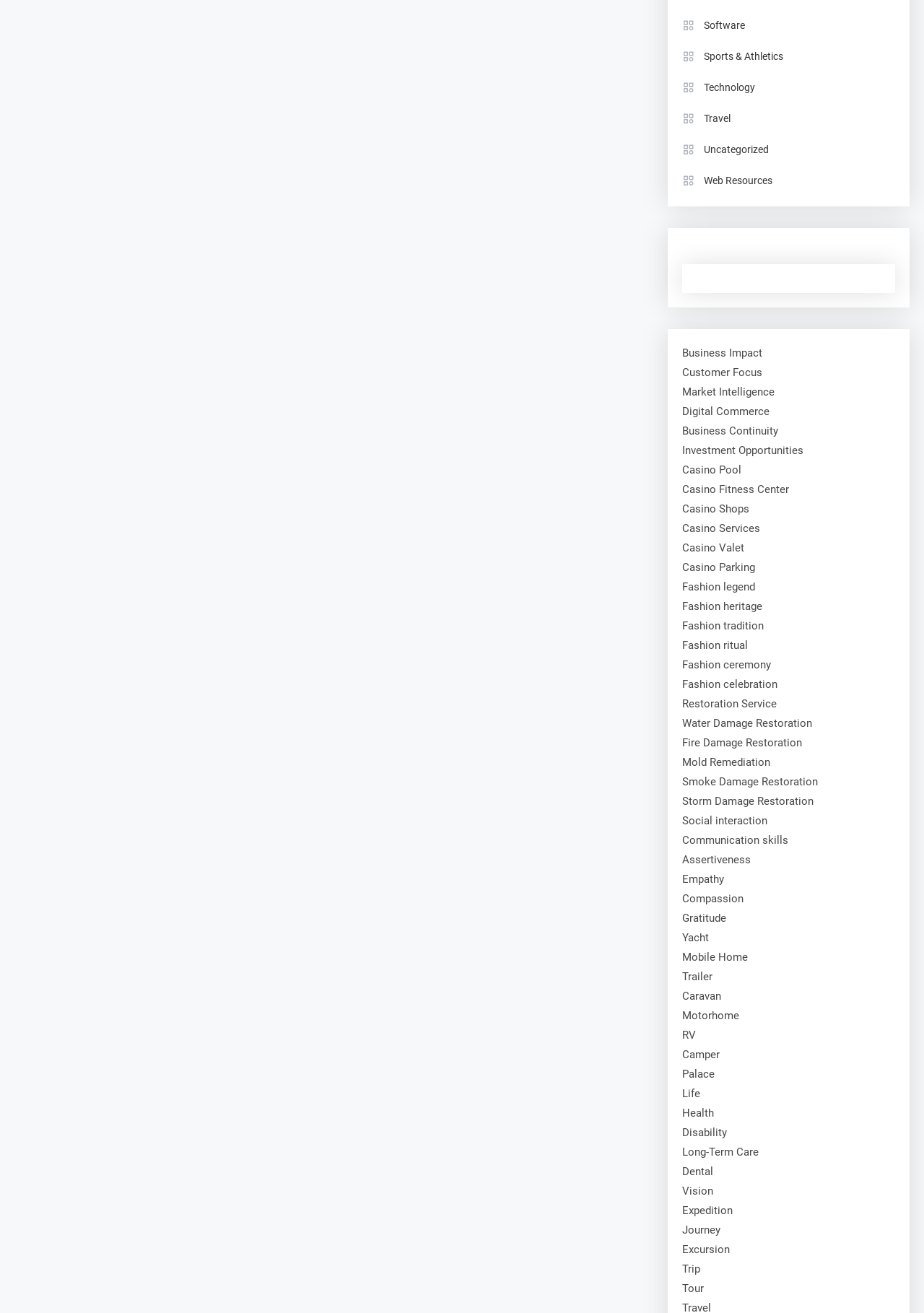Please mark the bounding box coordinates of the area that should be clicked to carry out the instruction: "Click on Software".

[0.738, 0.01, 0.806, 0.028]